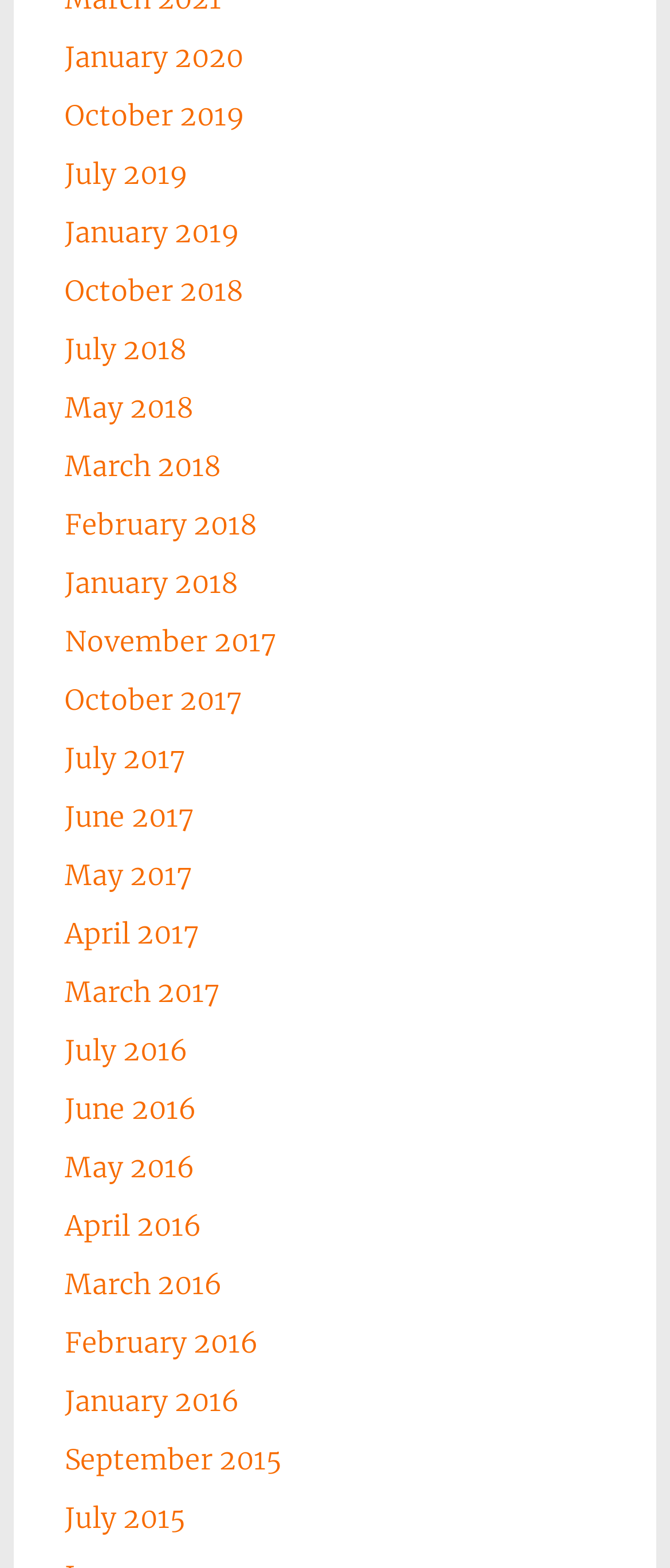How many years are covered by the links on this webpage?
Refer to the image and provide a one-word or short phrase answer.

6